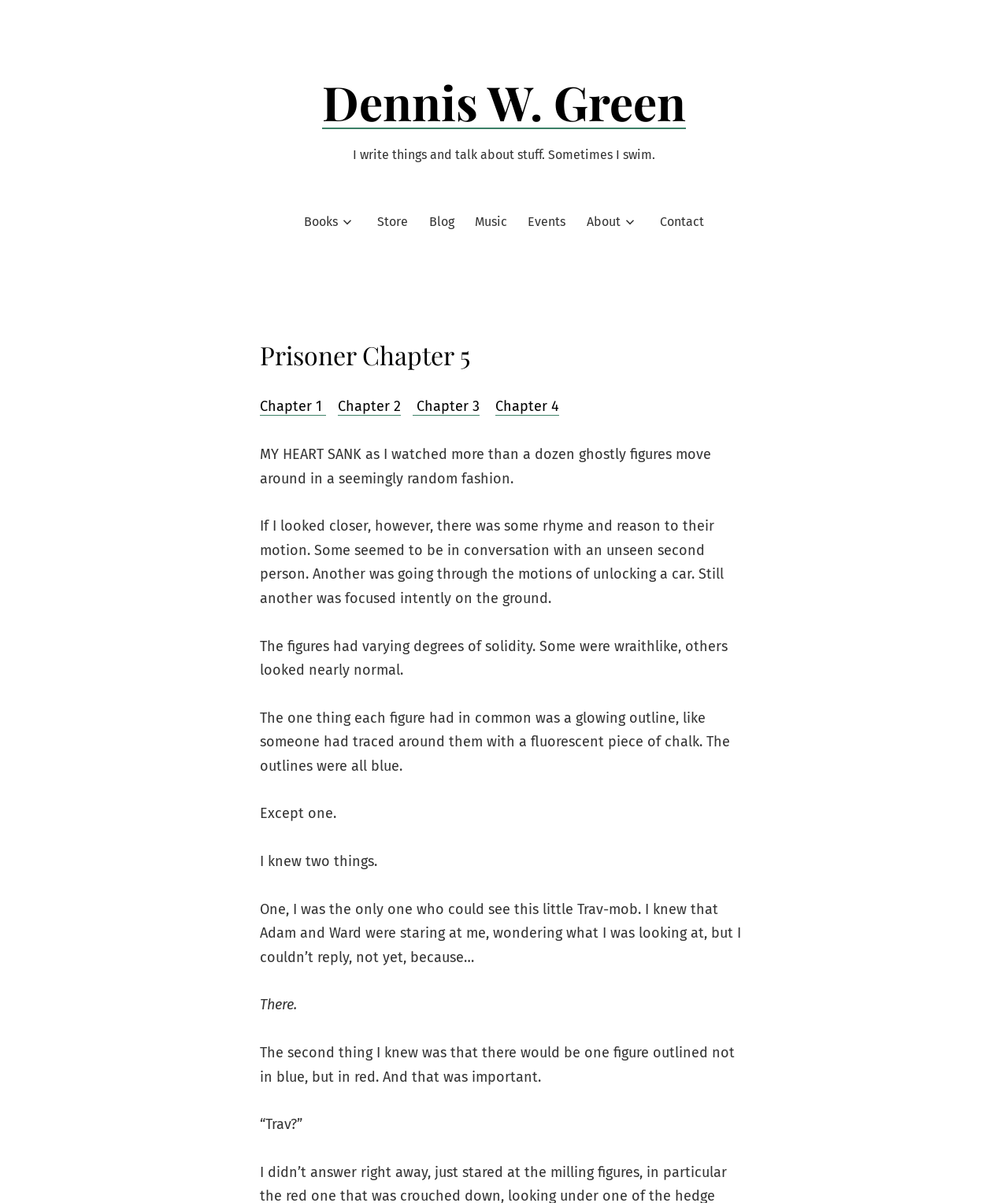How many chapters are listed?
Please look at the screenshot and answer in one word or a short phrase.

5